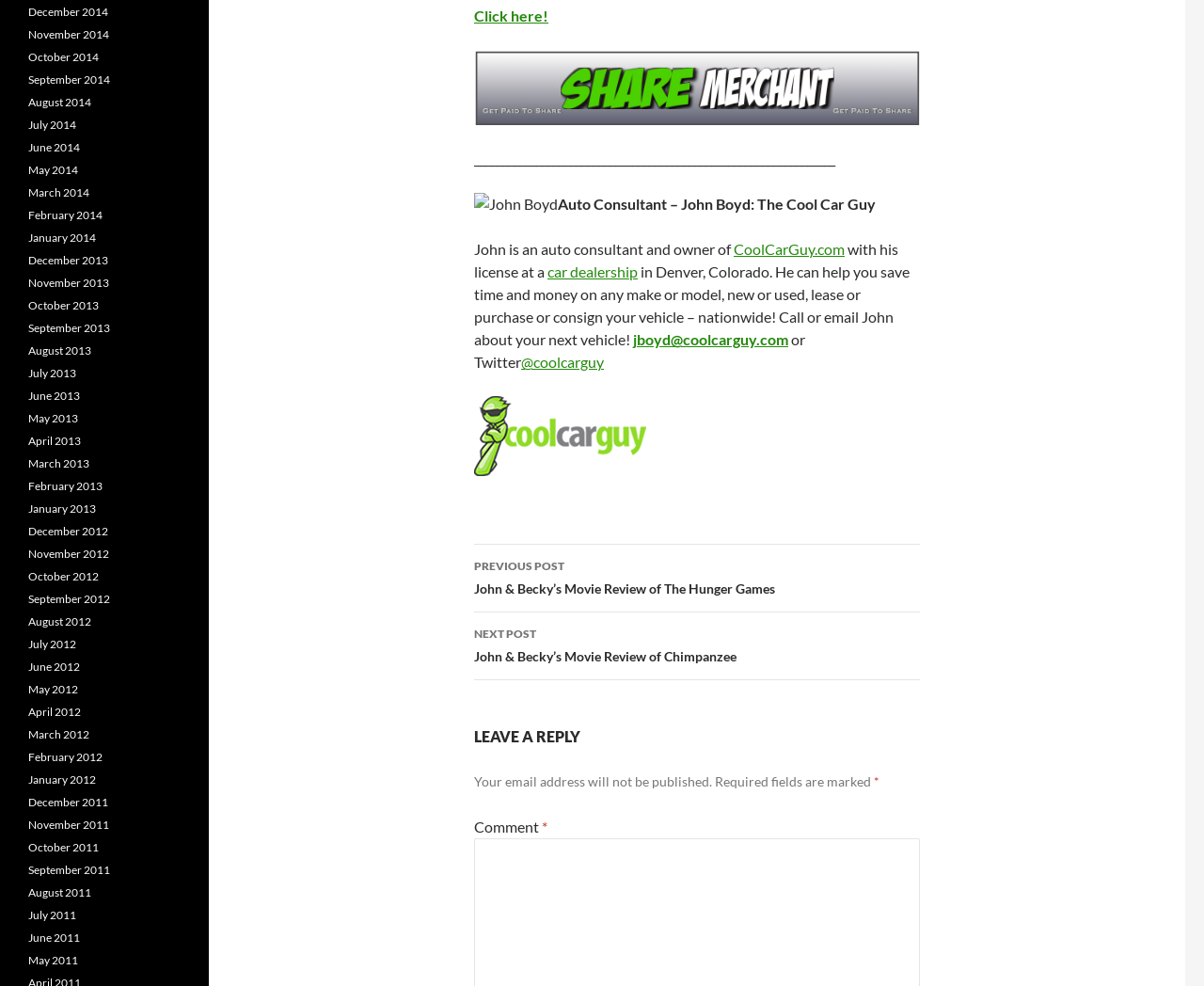Give the bounding box coordinates for the element described by: "alt="bnps"".

None